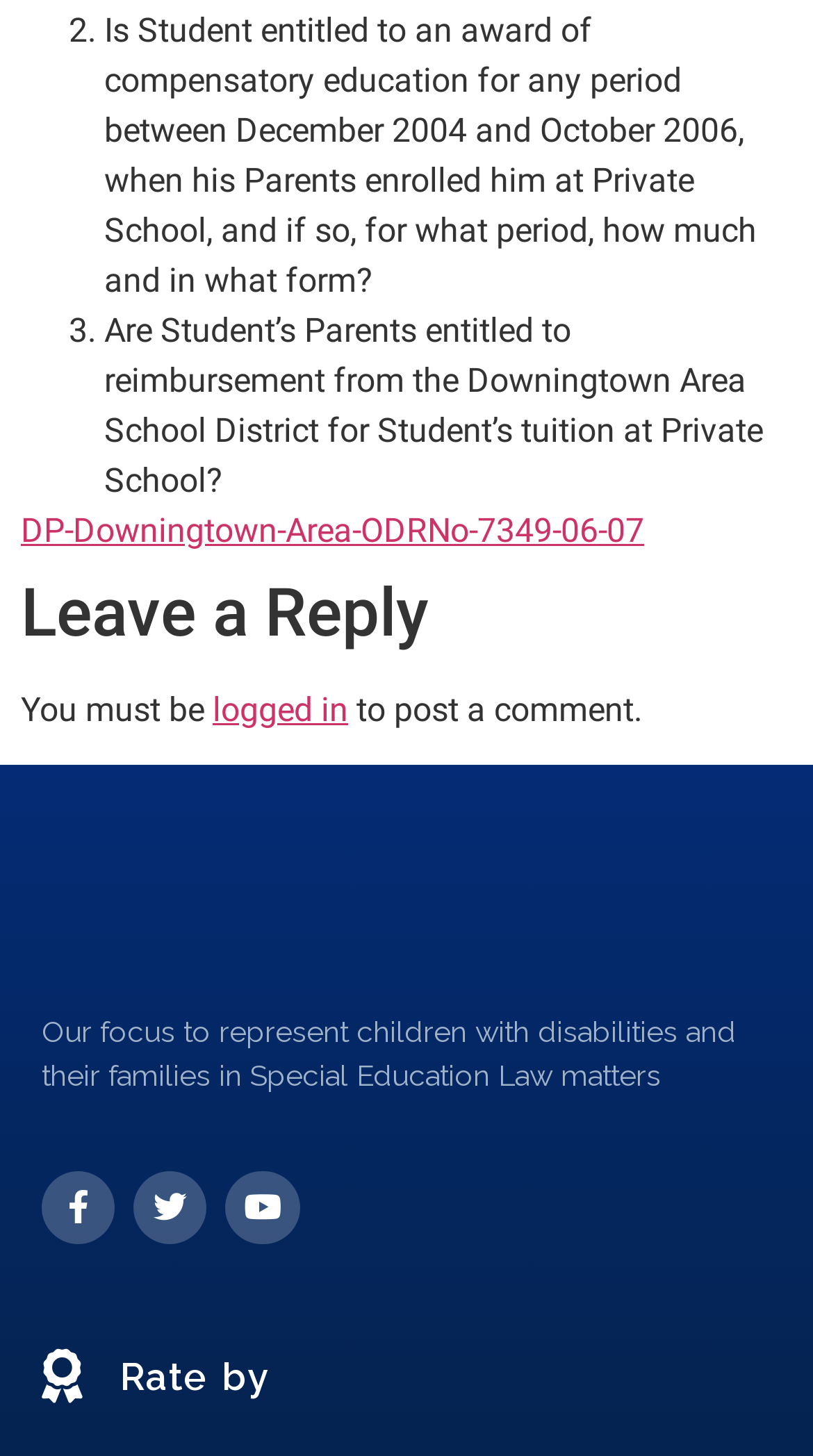What is required to post a comment?
Based on the image, give a concise answer in the form of a single word or short phrase.

Logged in